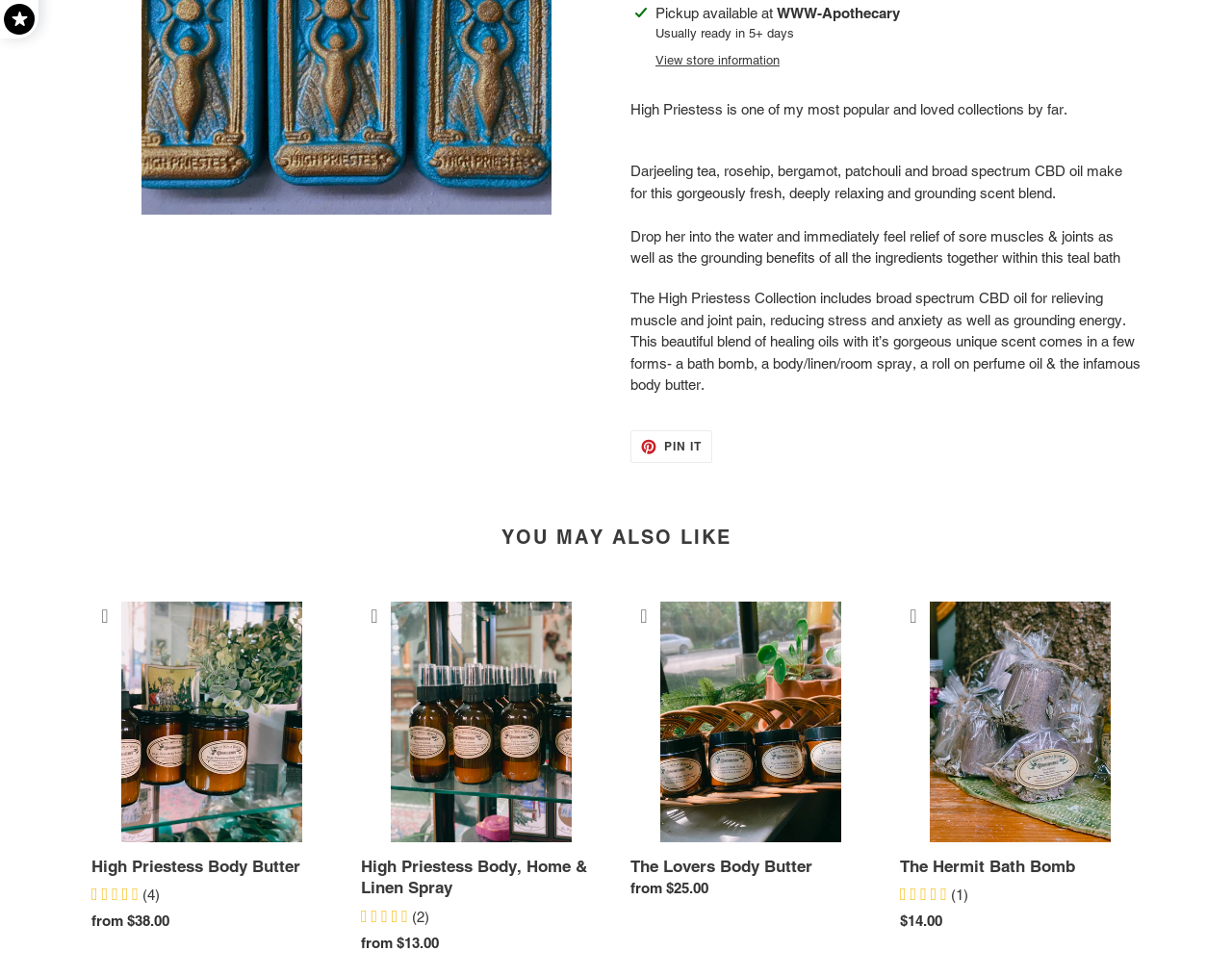For the following element description, predict the bounding box coordinates in the format (top-left x, top-left y, bottom-right x, bottom-right y). All values should be floating point numbers between 0 and 1. Description: The Hermit Bath Bomb

[0.73, 0.616, 0.926, 0.951]